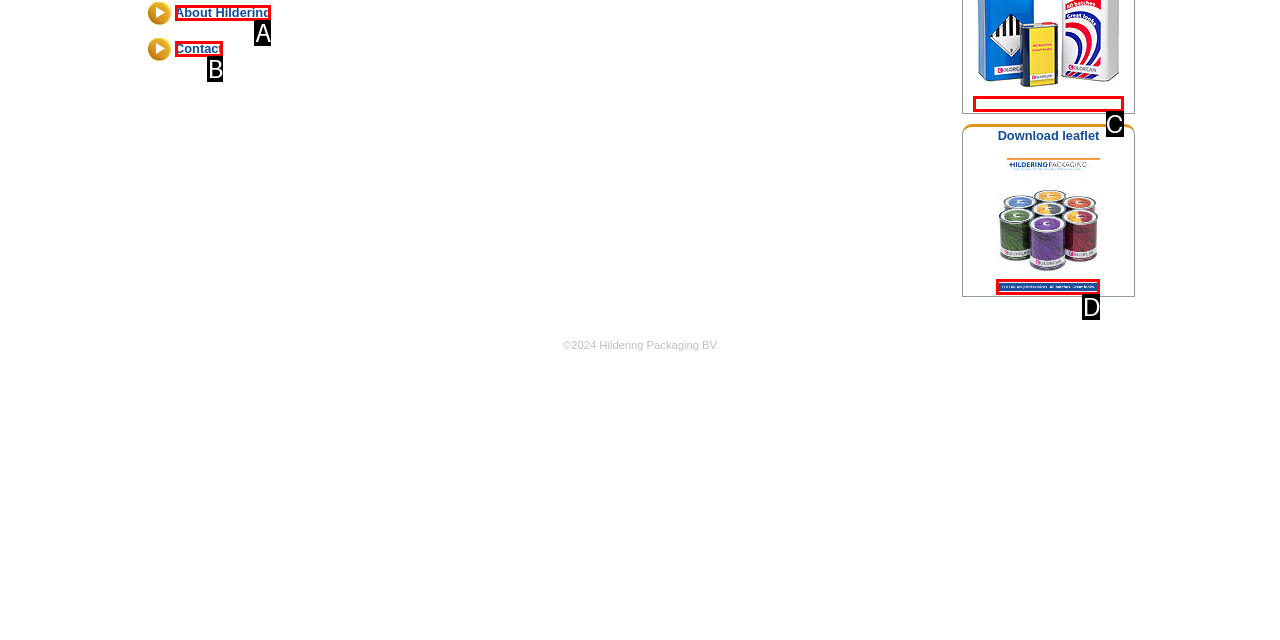Determine the HTML element that best matches this description: Contact from the given choices. Respond with the corresponding letter.

B